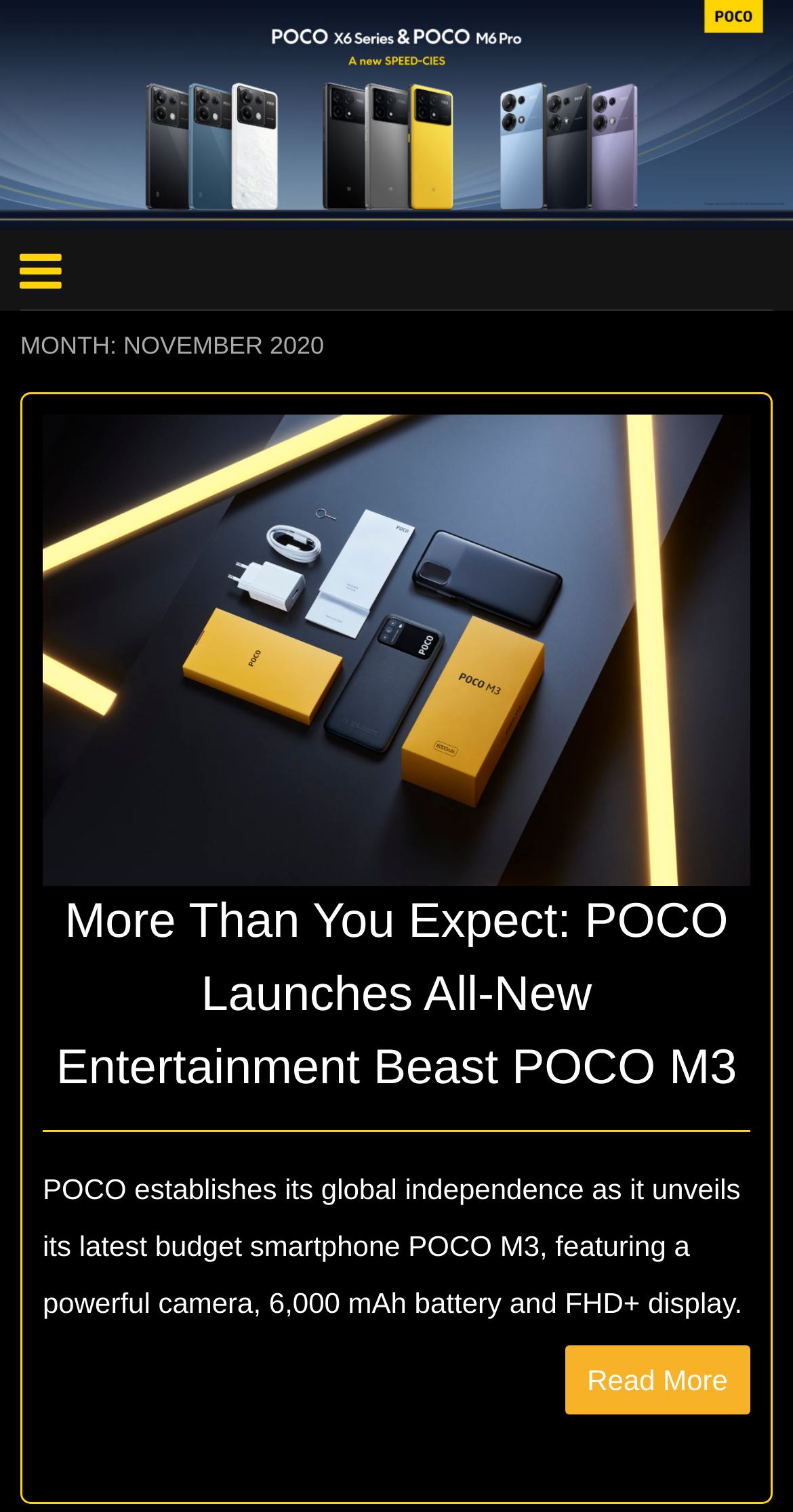Give a one-word or one-phrase response to the question:
How many articles are displayed on the webpage?

1